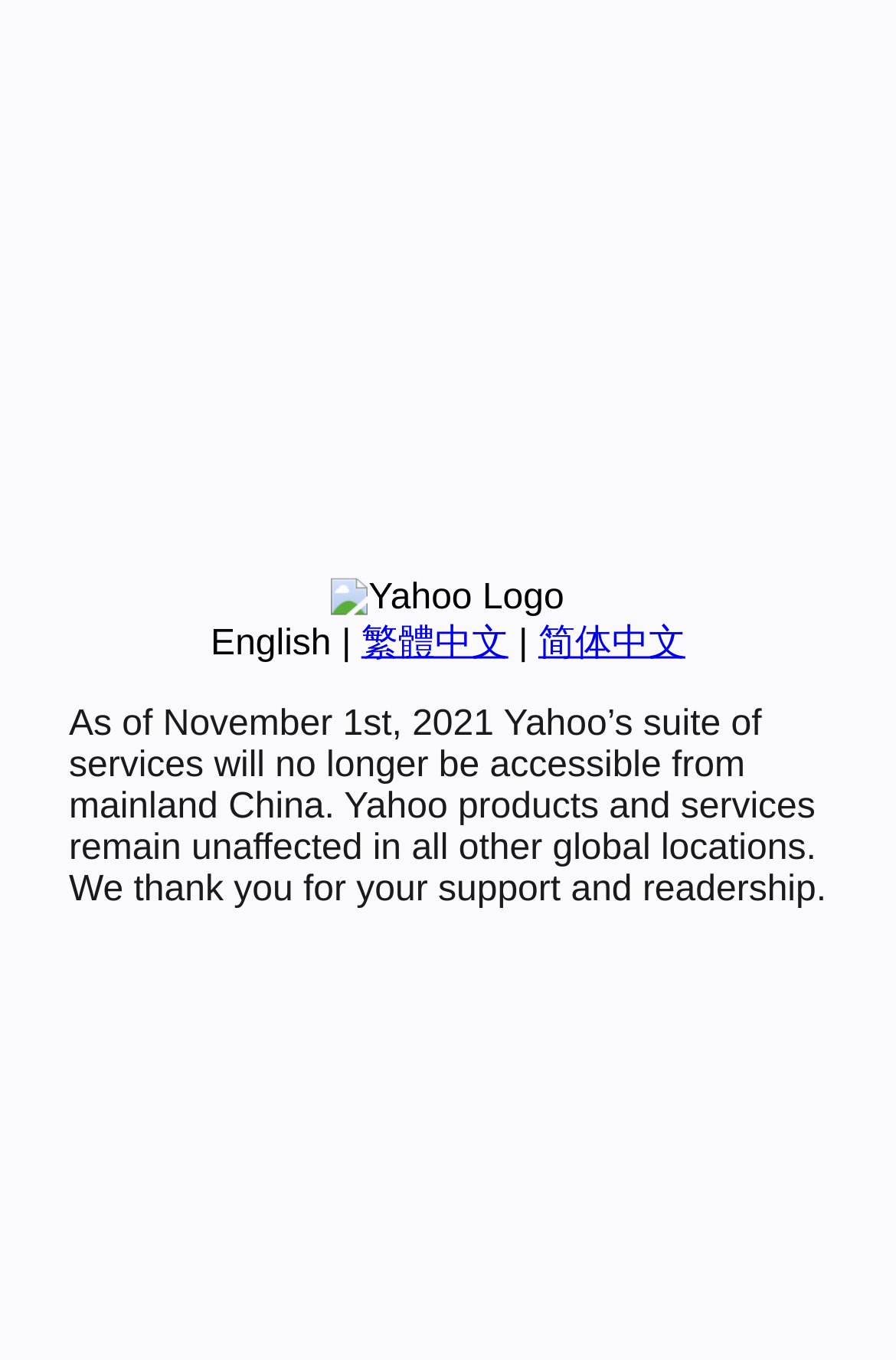Please find the bounding box for the UI element described by: "简体中文".

[0.601, 0.459, 0.765, 0.488]